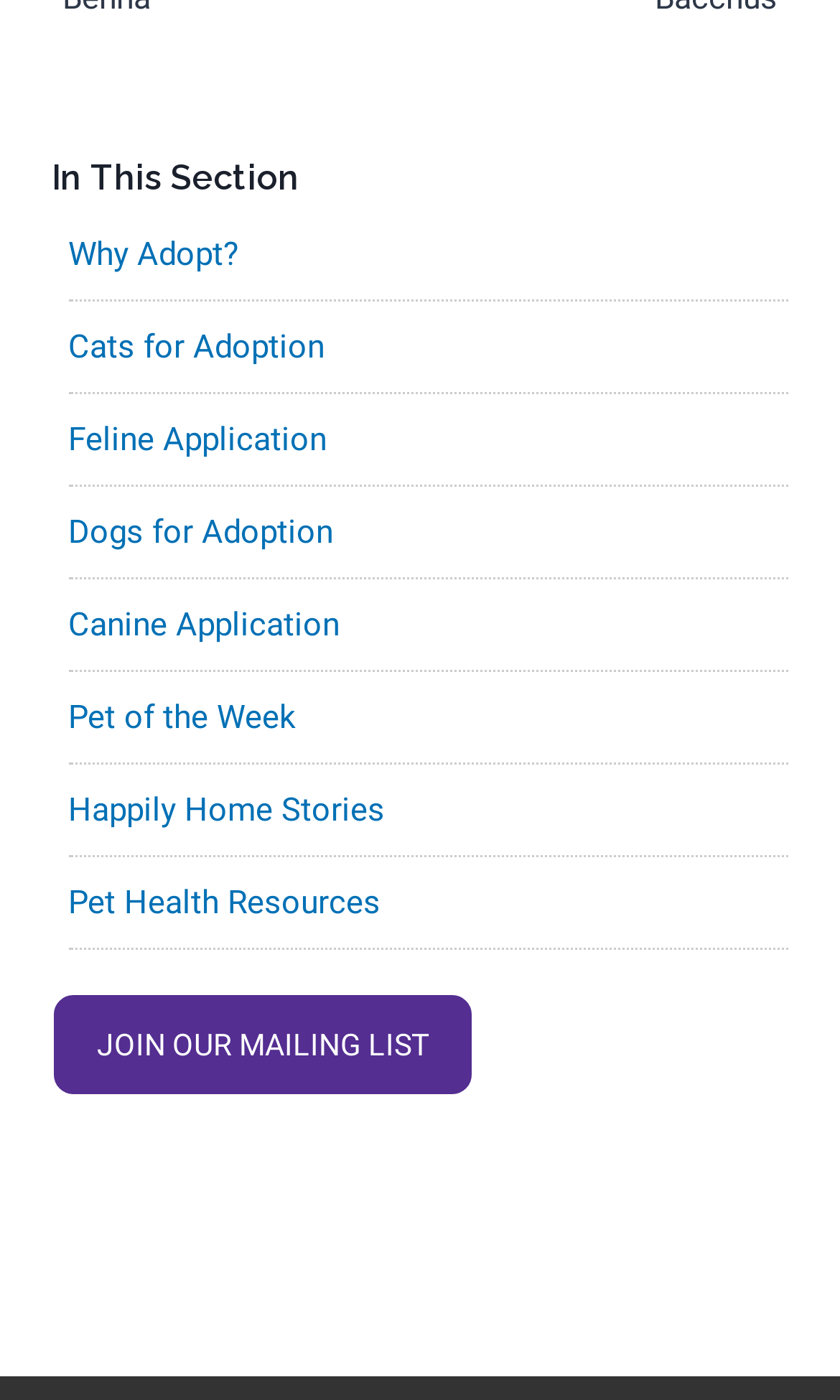Please analyze the image and provide a thorough answer to the question:
What is the purpose of the 'JOIN OUR MAILING LIST' link?

Based on the OCR text 'JOIN OUR MAILING LIST' and its location at [0.062, 0.709, 0.564, 0.783], I infer that the purpose of this link is to allow users to join the mailing list.